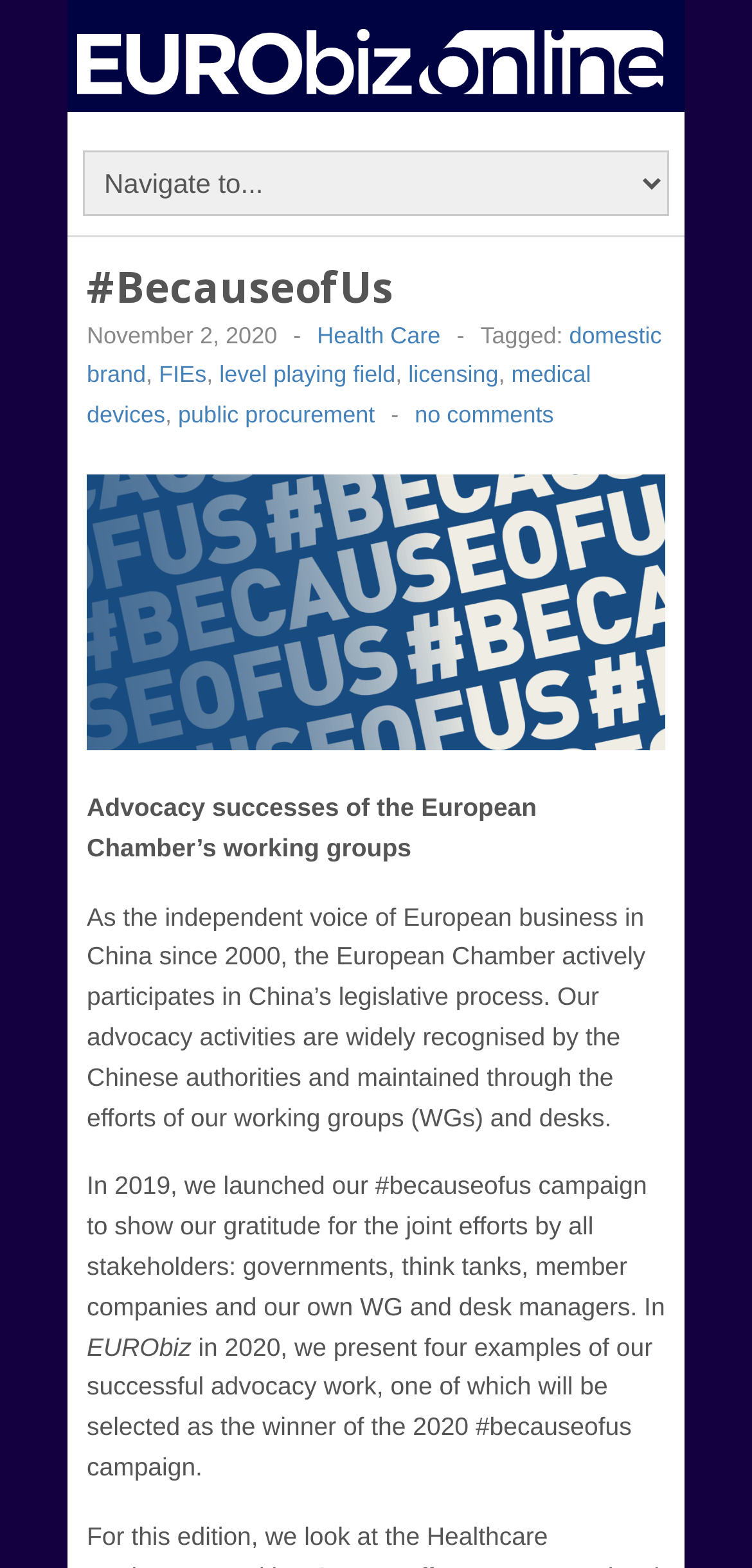Give a one-word or short phrase answer to this question: 
What is the purpose of the European Chamber?

To participate in China's legislative process